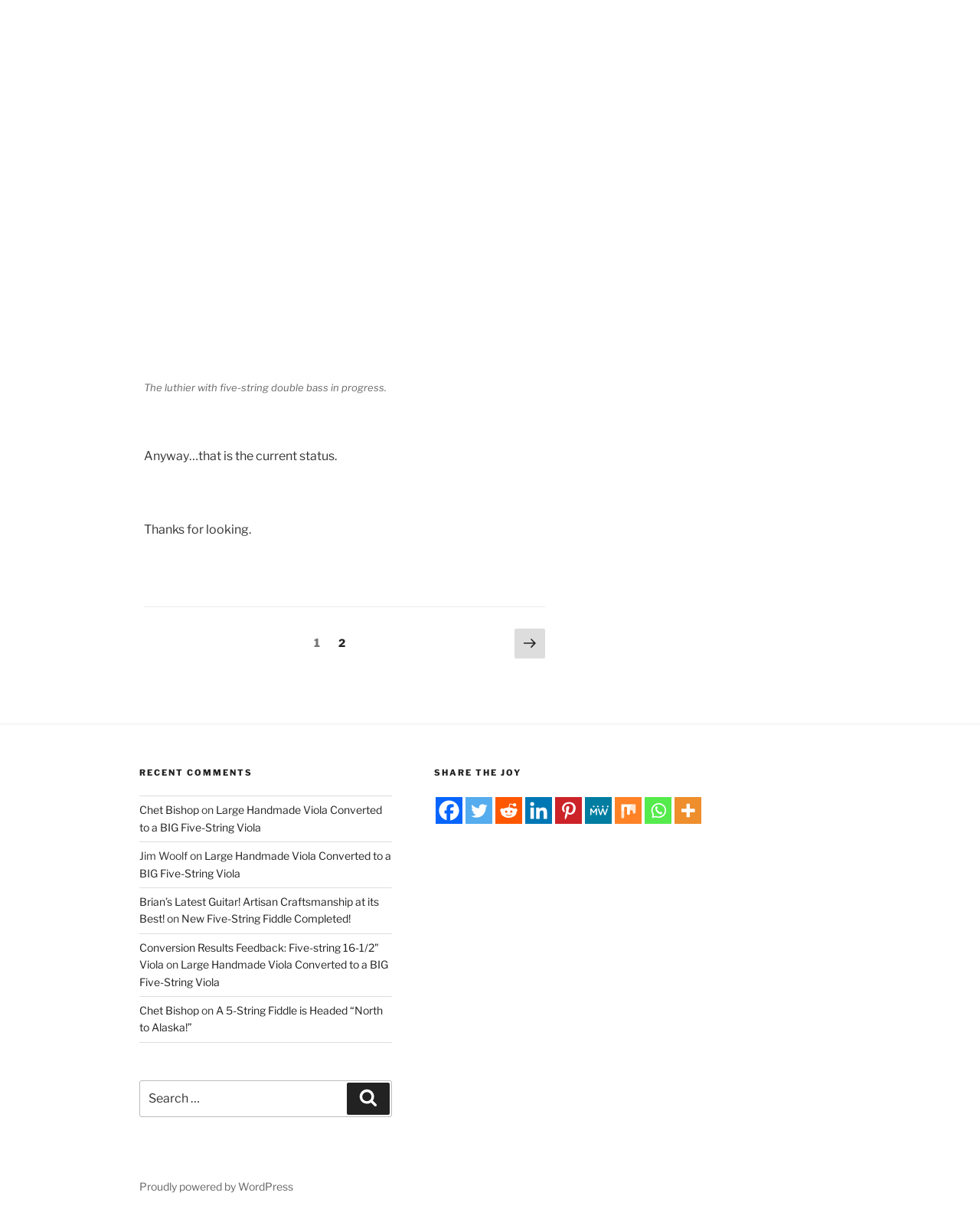Answer briefly with one word or phrase:
What is the function of the search box?

Search for content